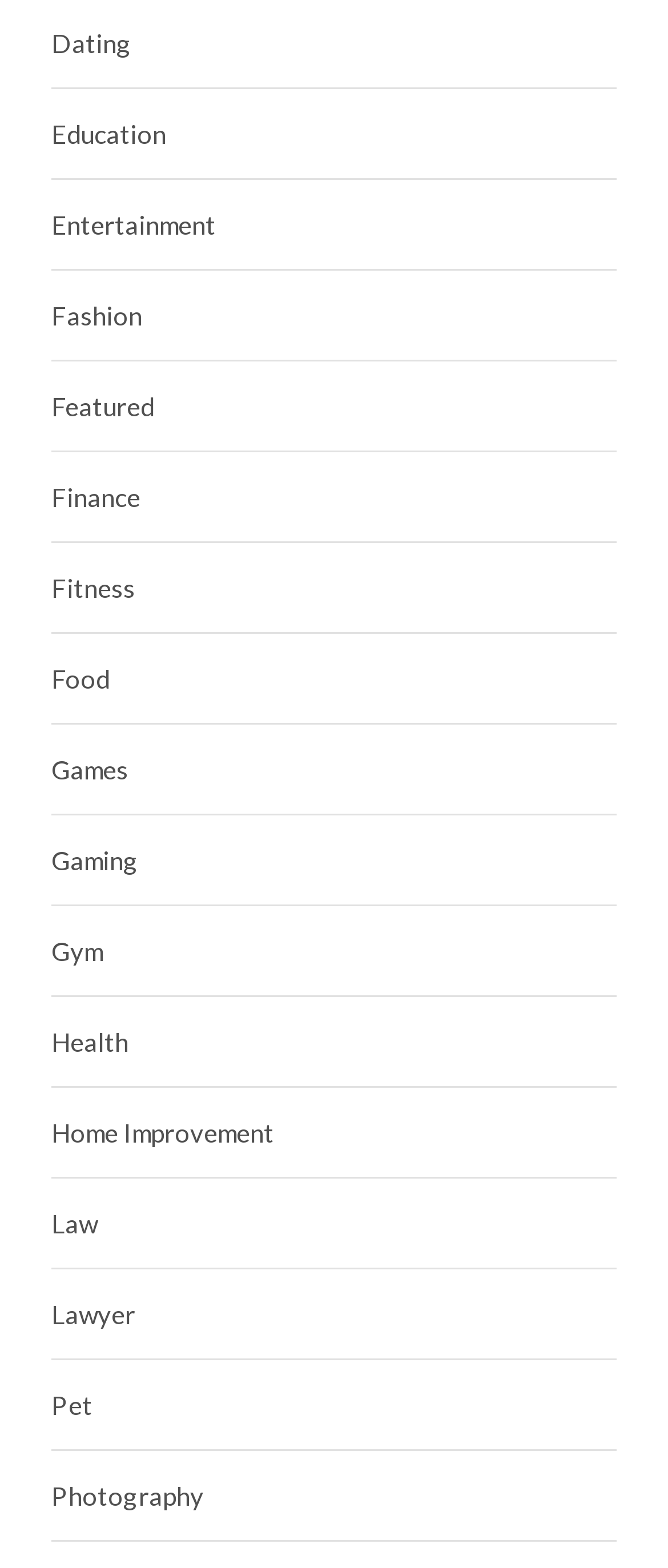Please locate the bounding box coordinates for the element that should be clicked to achieve the following instruction: "Click on Dating". Ensure the coordinates are given as four float numbers between 0 and 1, i.e., [left, top, right, bottom].

[0.077, 0.015, 0.197, 0.039]